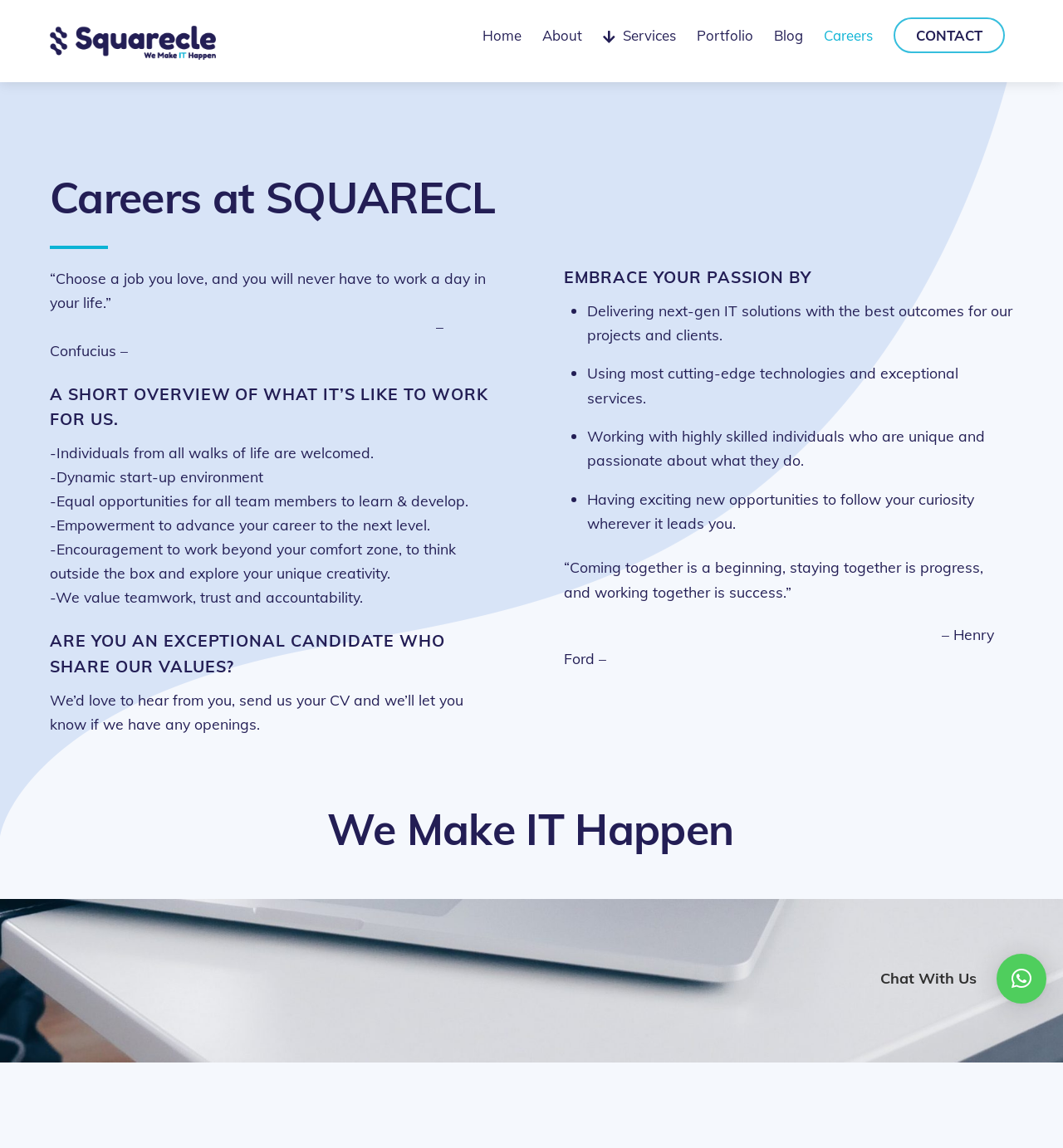Please find the bounding box for the UI component described as follows: "× Chat With Us".

[0.938, 0.831, 0.984, 0.874]